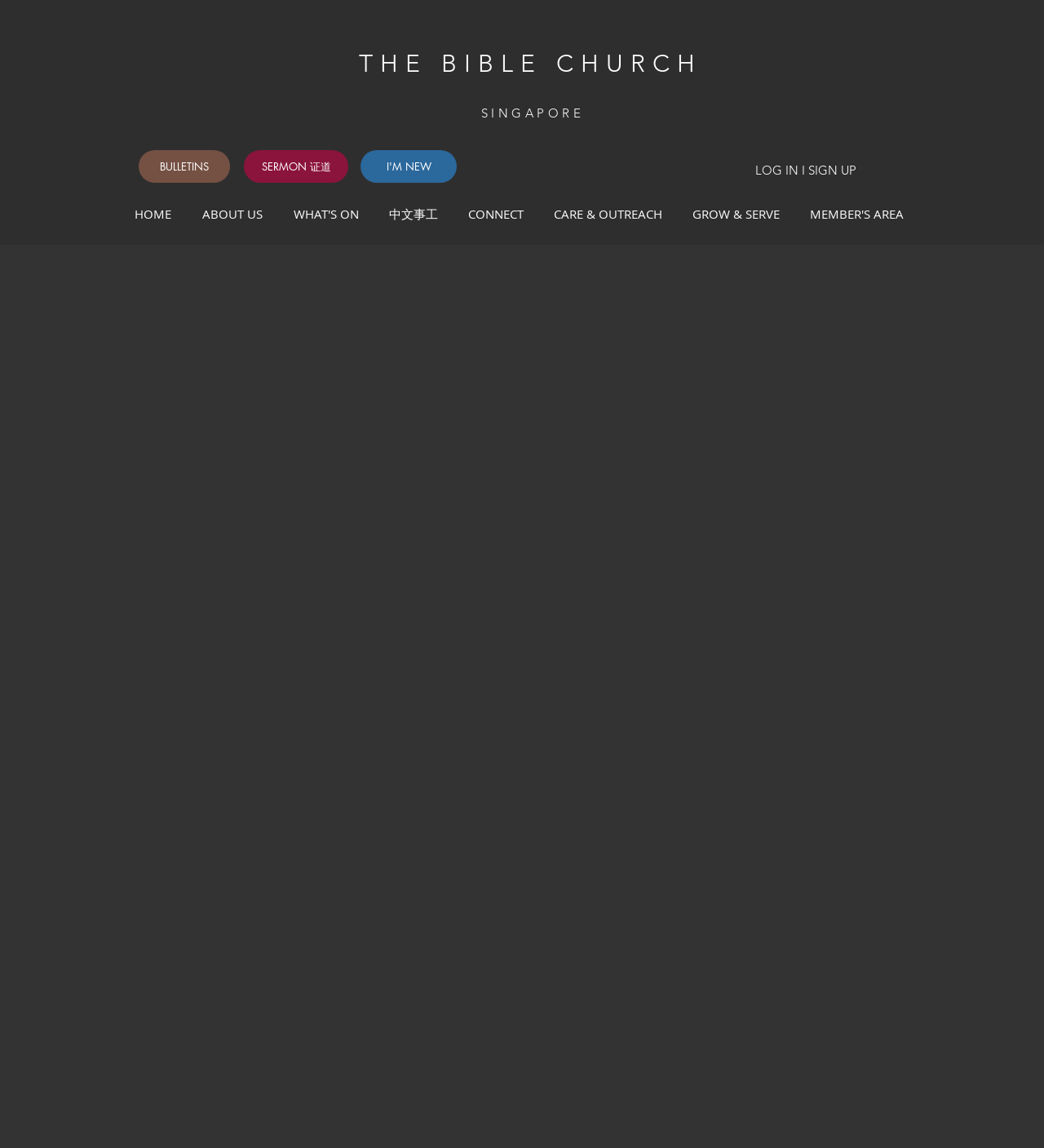Give a one-word or short-phrase answer to the following question: 
What is the first item in the site navigation menu?

HOME